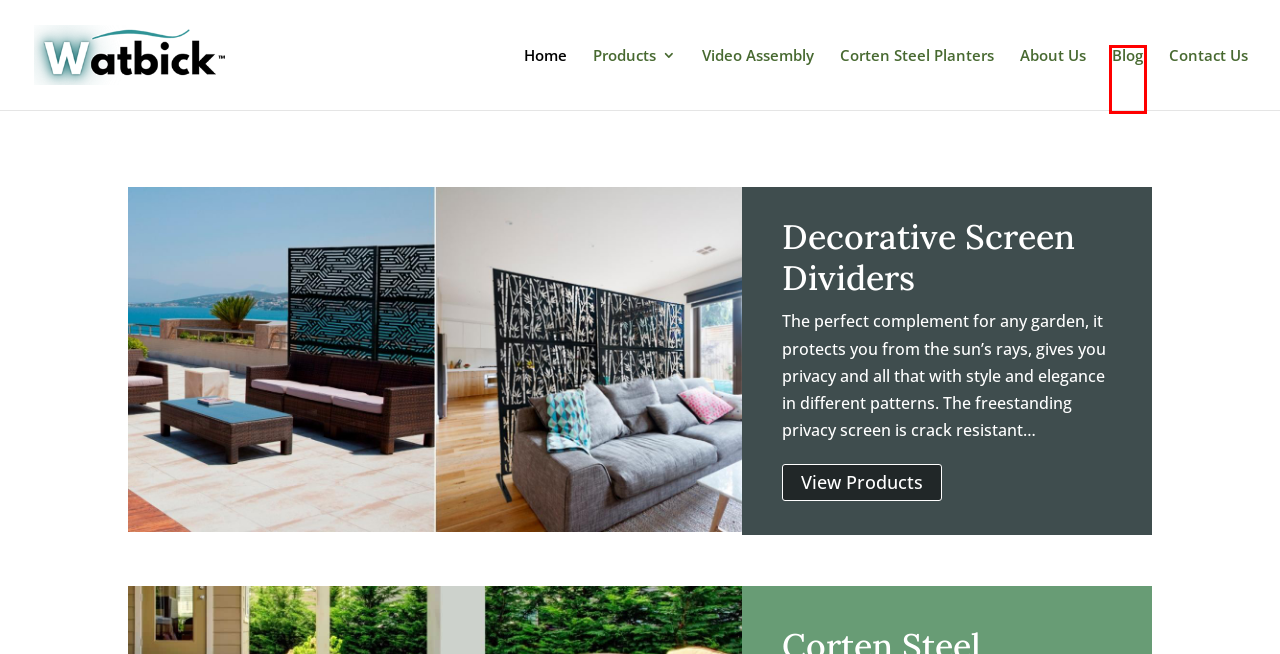You are given a webpage screenshot where a red bounding box highlights an element. Determine the most fitting webpage description for the new page that loads after clicking the element within the red bounding box. Here are the candidates:
A. Corten Steel Planters - Watbick
B. Corten Steel Planters Series - Watbick
C. Return and Exchange Policies - Watbick
D. Video Assembly - Watbick
E. Blog - Watbick
F. About Us - Watbick
G. Watbick Decorative Screen Divider - Watbick
H. Wooden Planters Series - Watbick

E